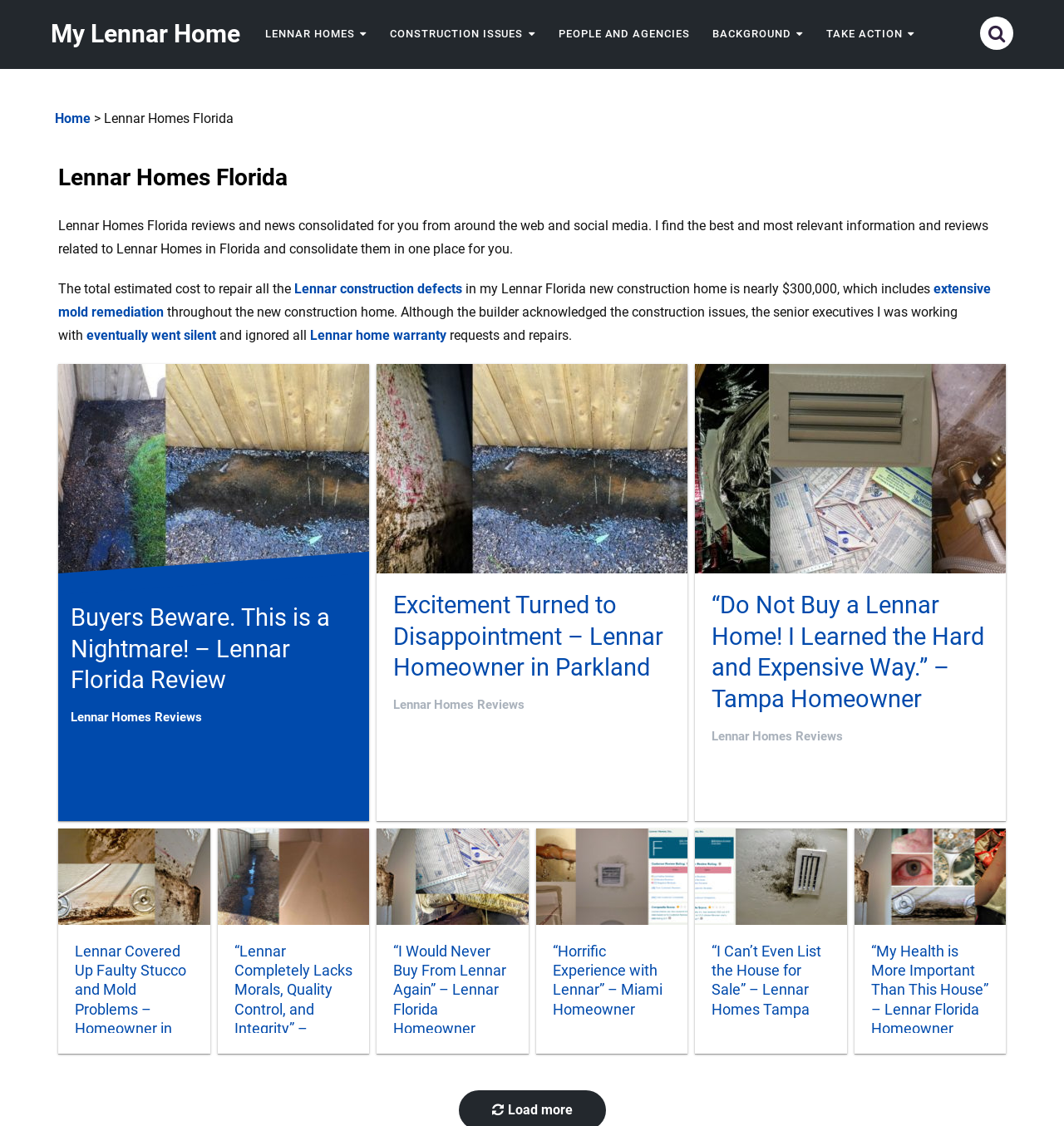Locate the bounding box coordinates of the clickable part needed for the task: "Click on 'My Lennar Home'".

[0.048, 0.019, 0.226, 0.041]